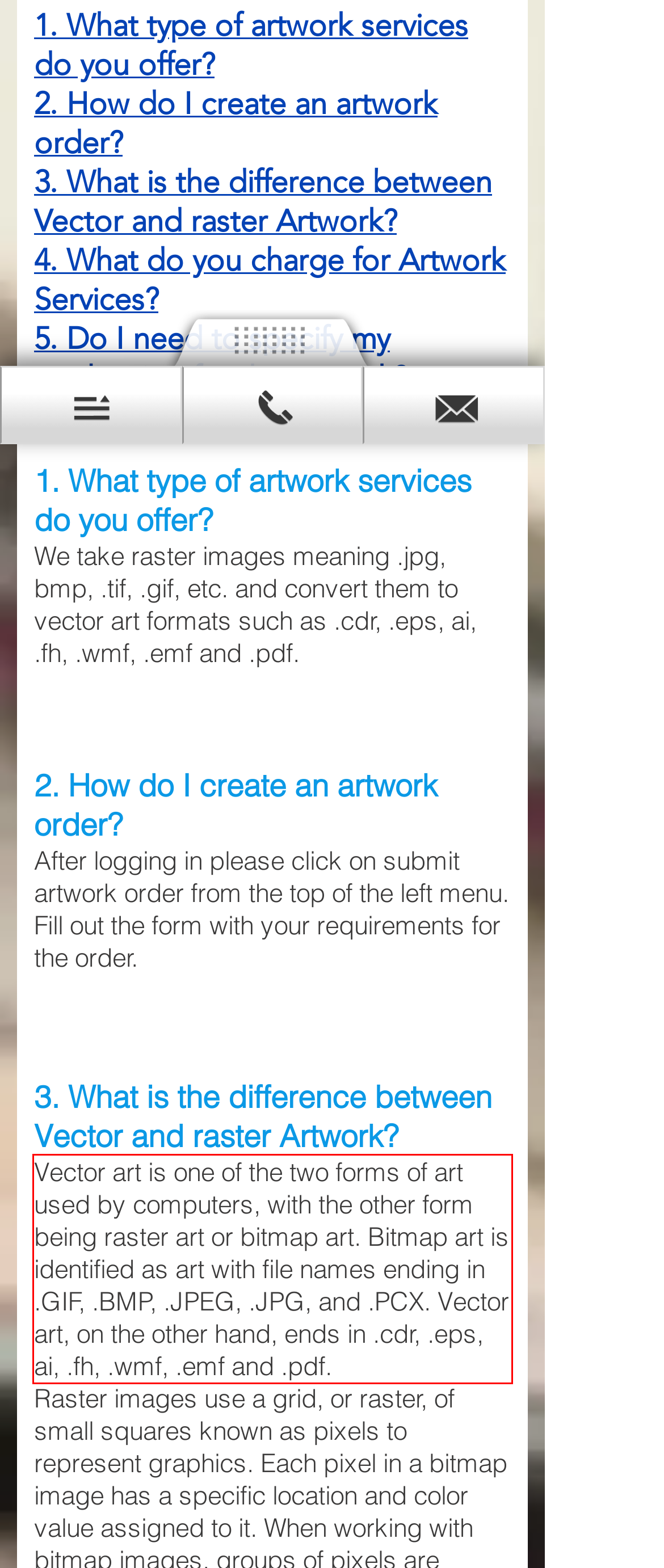You have a webpage screenshot with a red rectangle surrounding a UI element. Extract the text content from within this red bounding box.

Vector art is one of the two forms of art used by computers, with the other form being raster art or bitmap art. Bitmap art is identified as art with file names ending in .GIF, .BMP, .JPEG, .JPG, and .PCX. Vector art, on the other hand, ends in .cdr, .eps, ai, .fh, .wmf, .emf and .pdf.